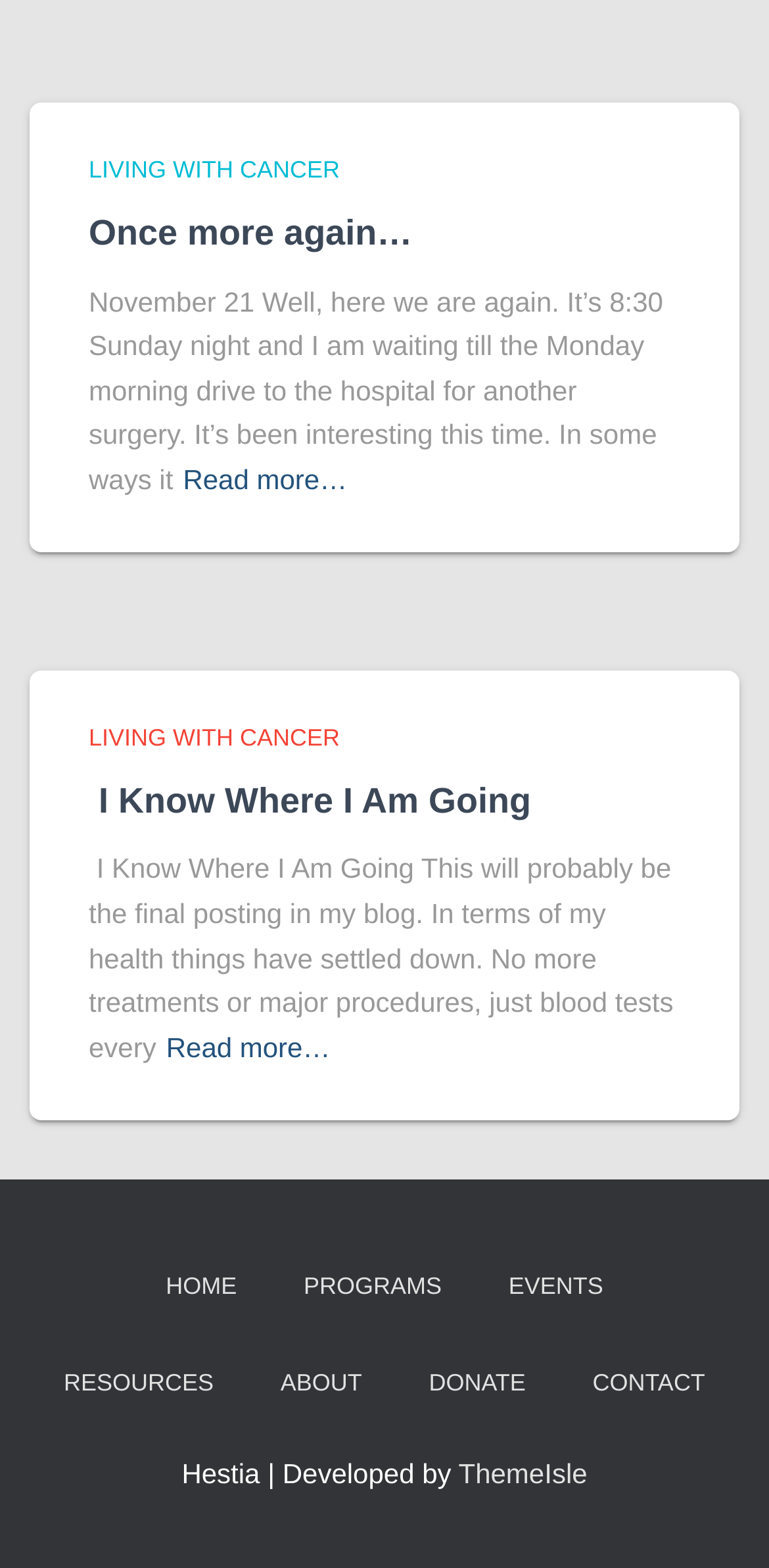How many links are there in the navigation menu?
Respond to the question with a single word or phrase according to the image.

7